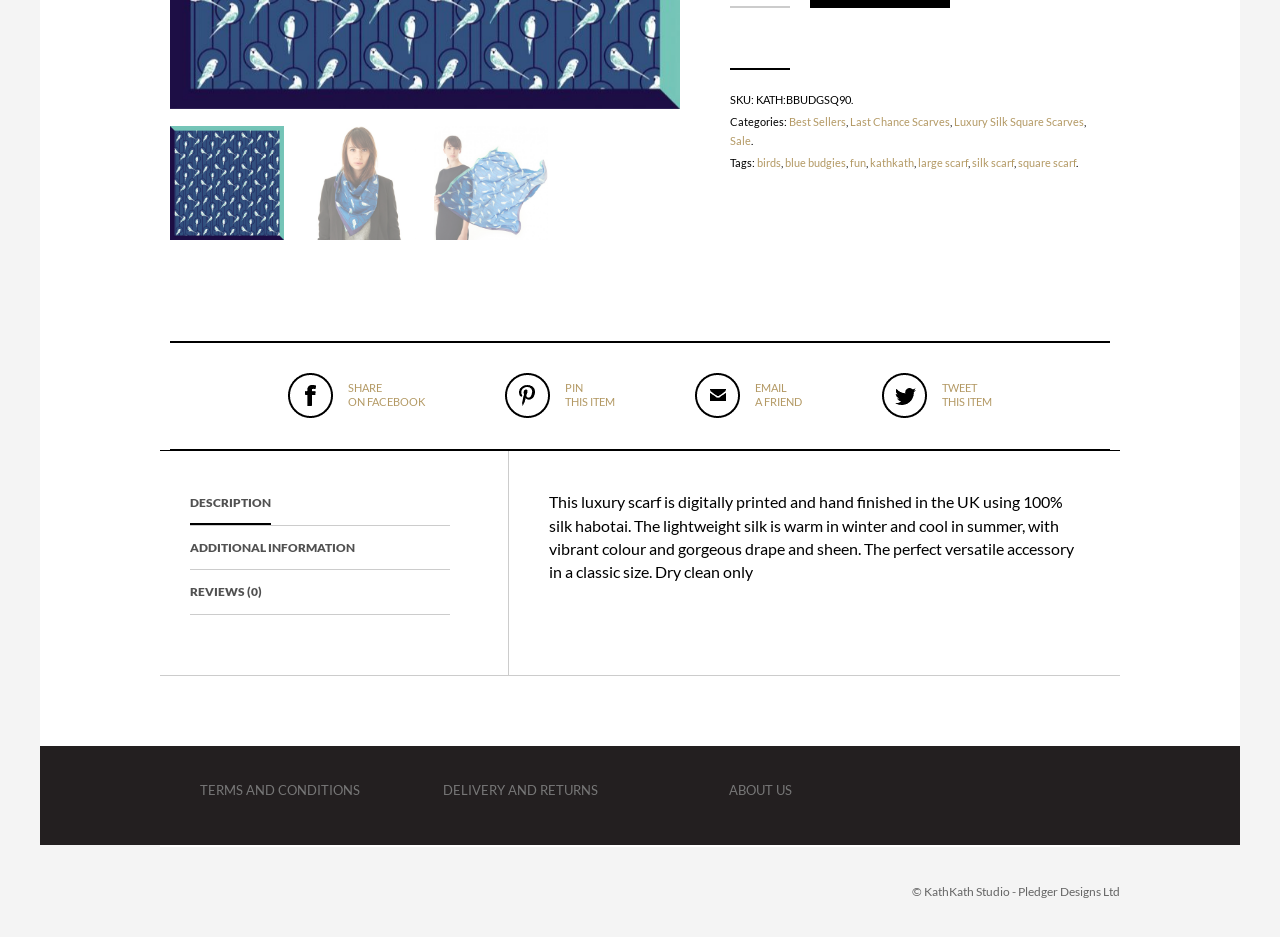Given the description "silk scarf", provide the bounding box coordinates of the corresponding UI element.

[0.759, 0.166, 0.792, 0.18]